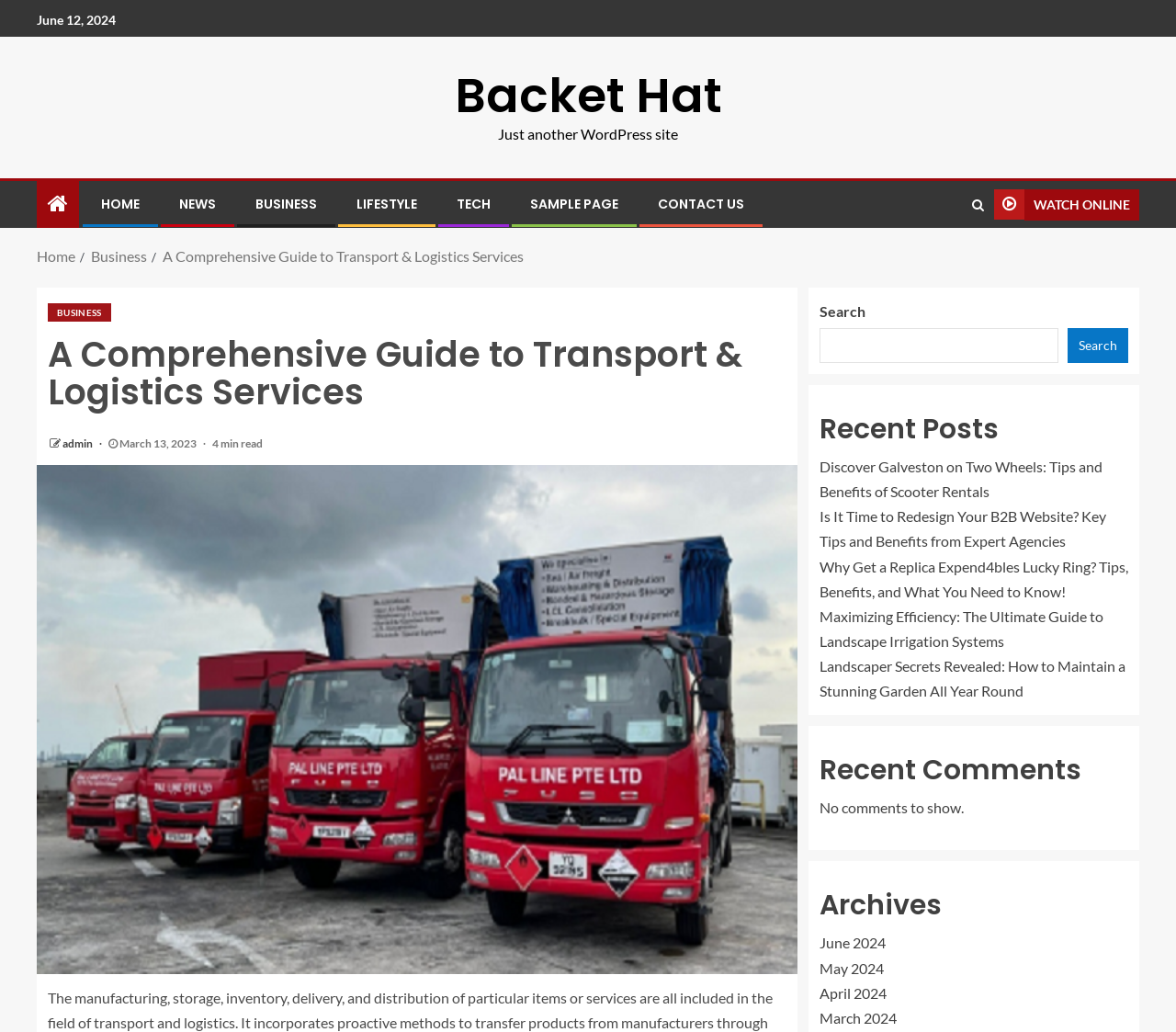Indicate the bounding box coordinates of the element that needs to be clicked to satisfy the following instruction: "Click on CONTACT US". The coordinates should be four float numbers between 0 and 1, i.e., [left, top, right, bottom].

[0.559, 0.189, 0.633, 0.207]